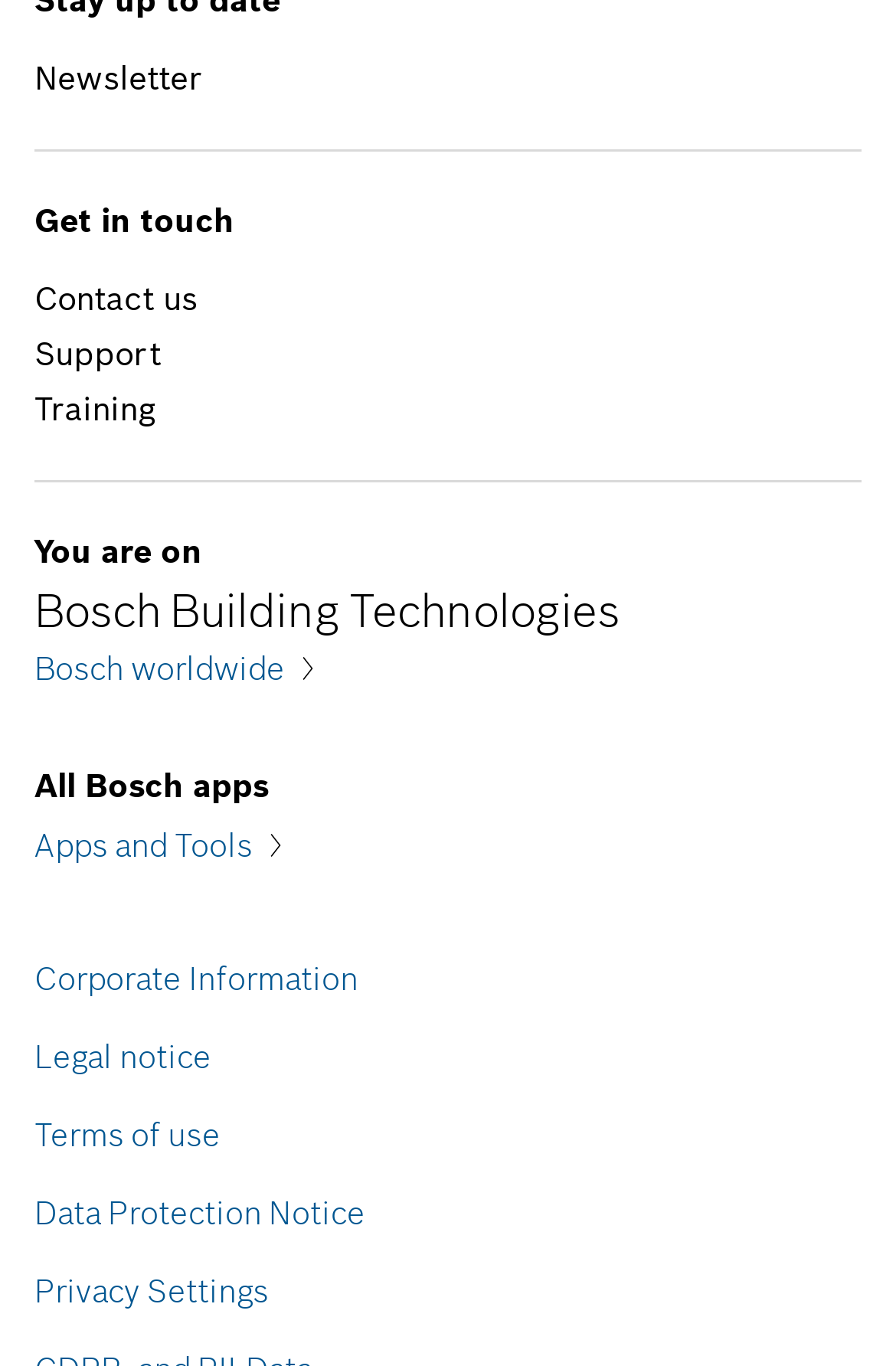Give a one-word or short phrase answer to the question: 
What is the purpose of the 'Get in touch' section?

Contact information